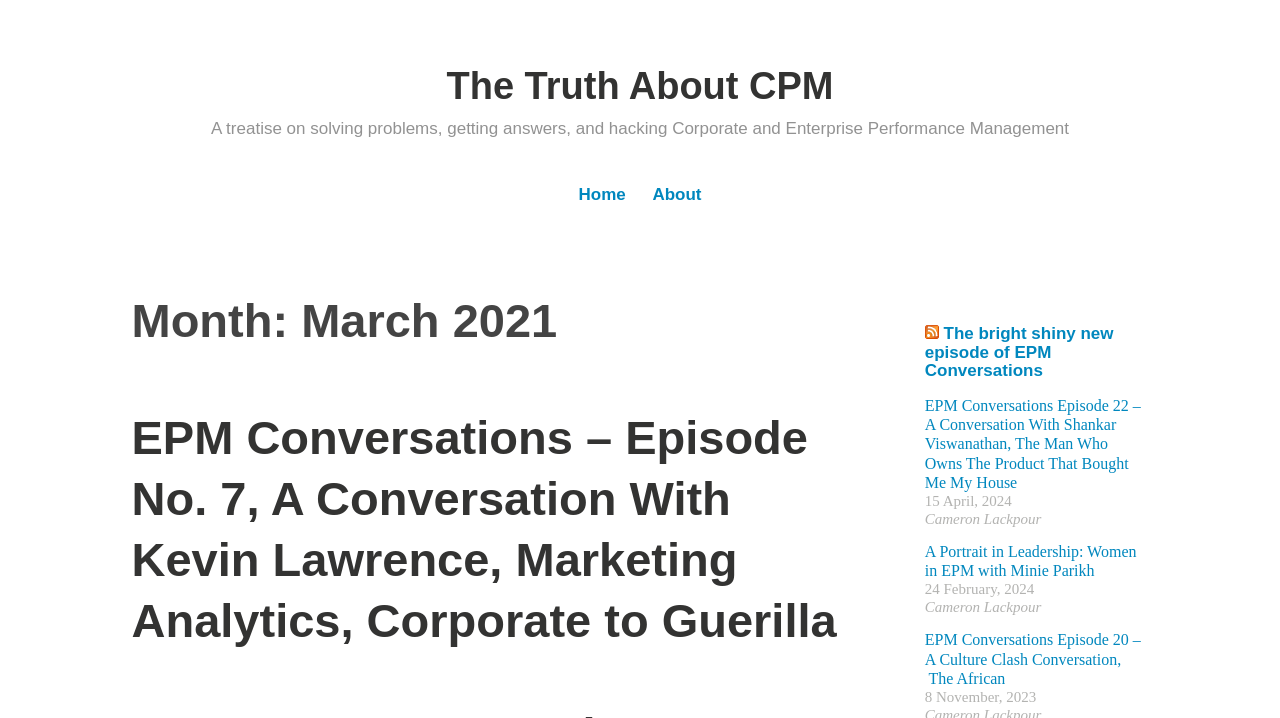Identify the headline of the webpage and generate its text content.

Month: March 2021